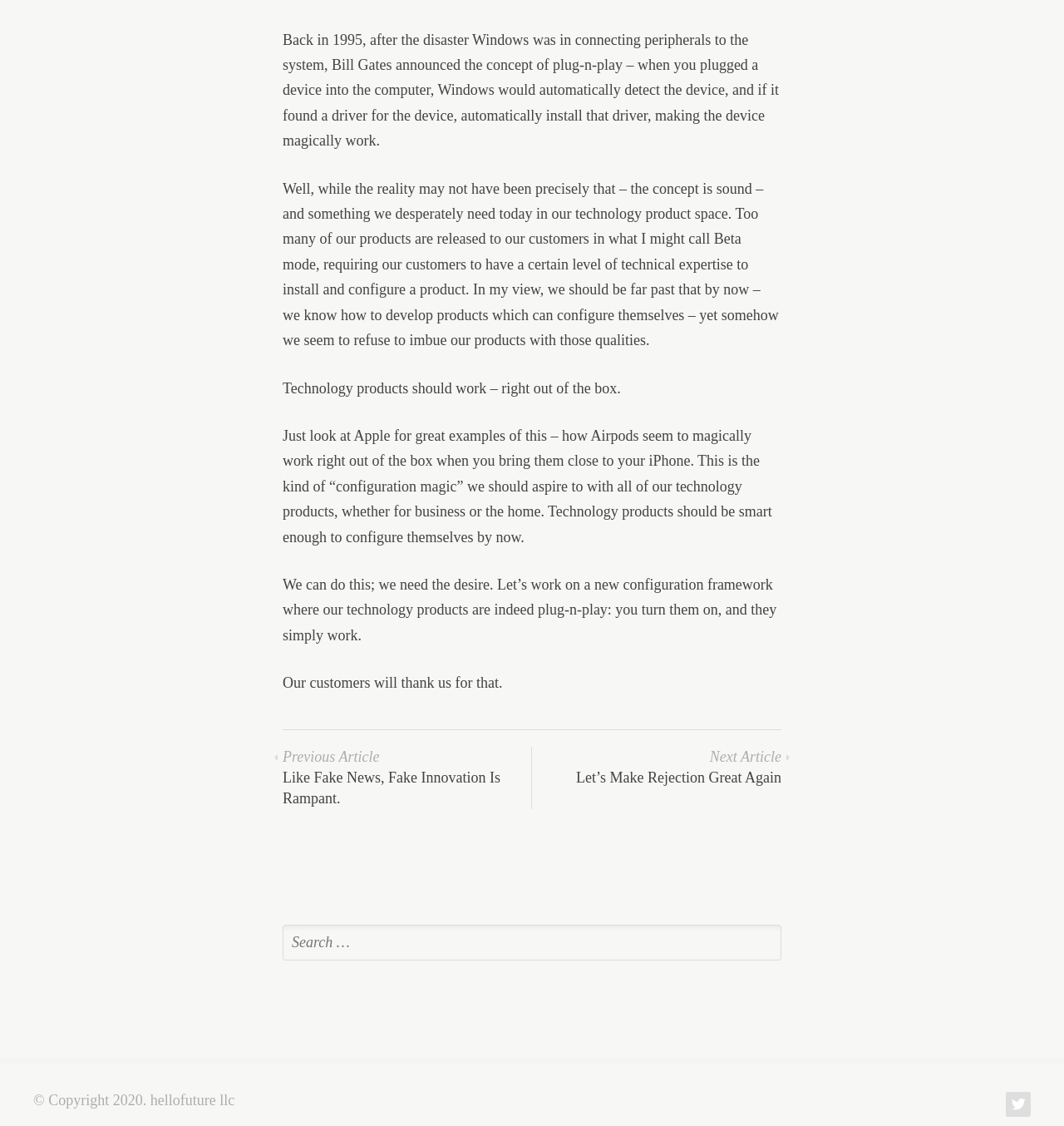Refer to the image and provide an in-depth answer to the question: 
Is there a search function on the page?

Yes, there is a search function on the page, as indicated by the presence of a search box with the label 'Search' at the bottom of the page.